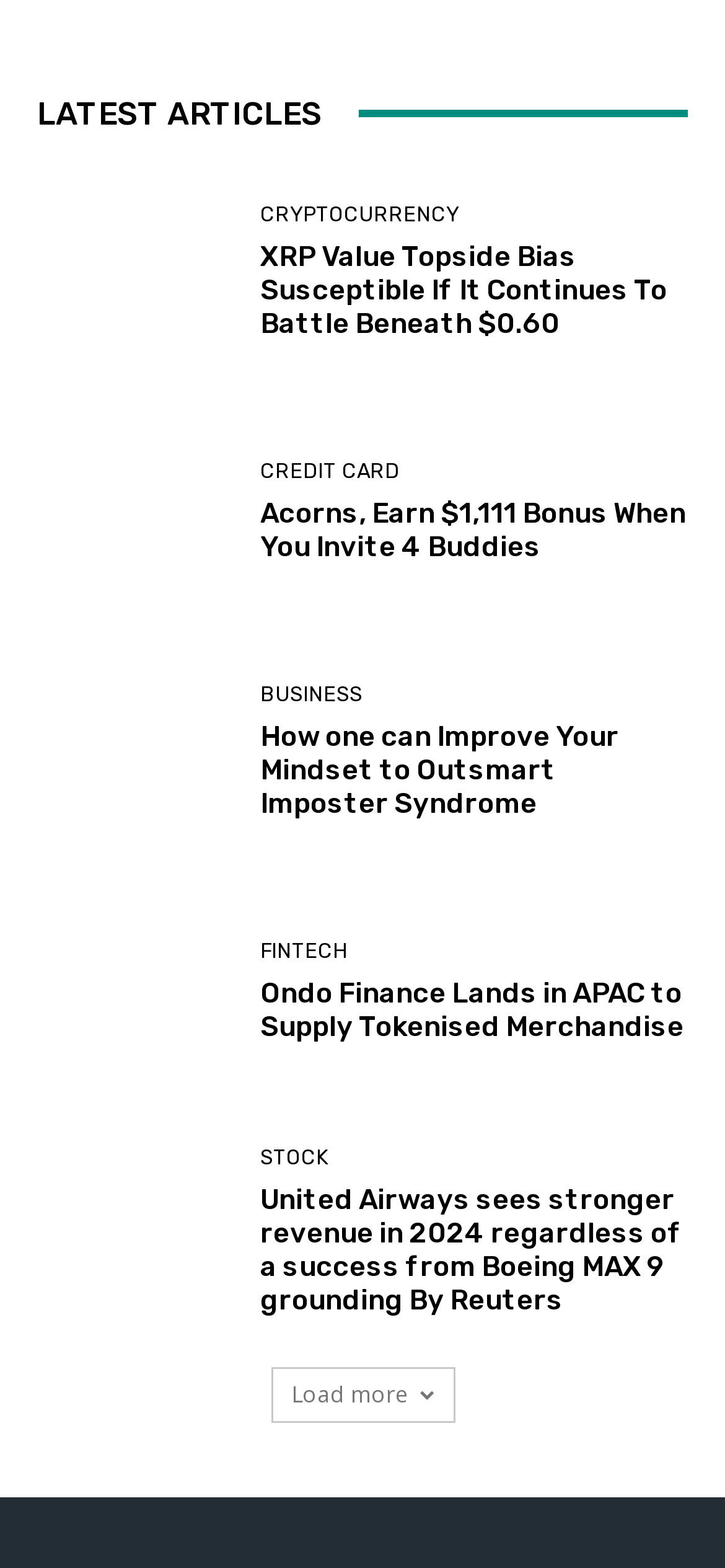Determine the bounding box coordinates for the area that needs to be clicked to fulfill this task: "Load more articles". The coordinates must be given as four float numbers between 0 and 1, i.e., [left, top, right, bottom].

[0.373, 0.872, 0.627, 0.907]